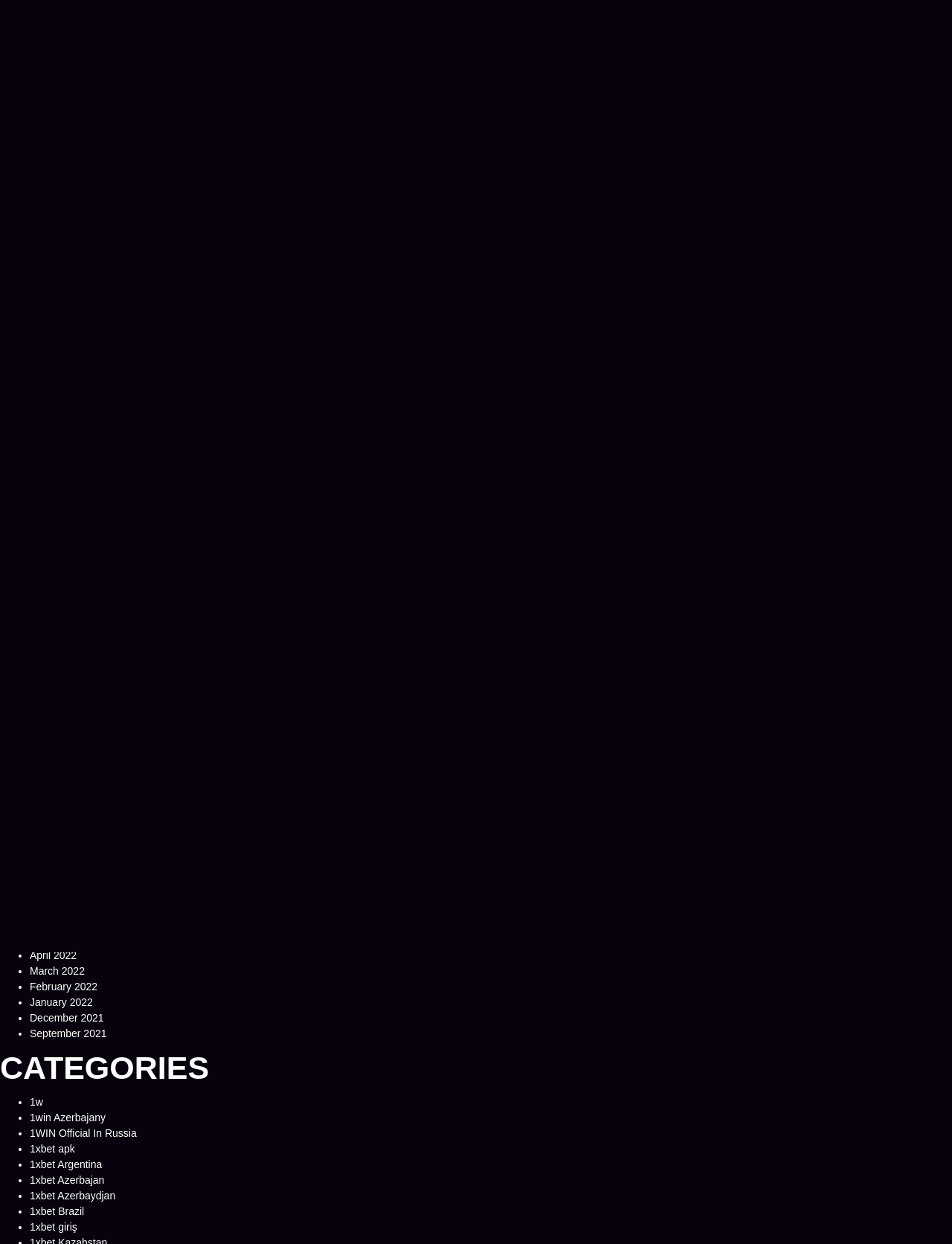Please find the bounding box coordinates of the element that needs to be clicked to perform the following instruction: "Explore the 'Recent Posts' section". The bounding box coordinates should be four float numbers between 0 and 1, represented as [left, top, right, bottom].

[0.0, 0.321, 1.0, 0.347]